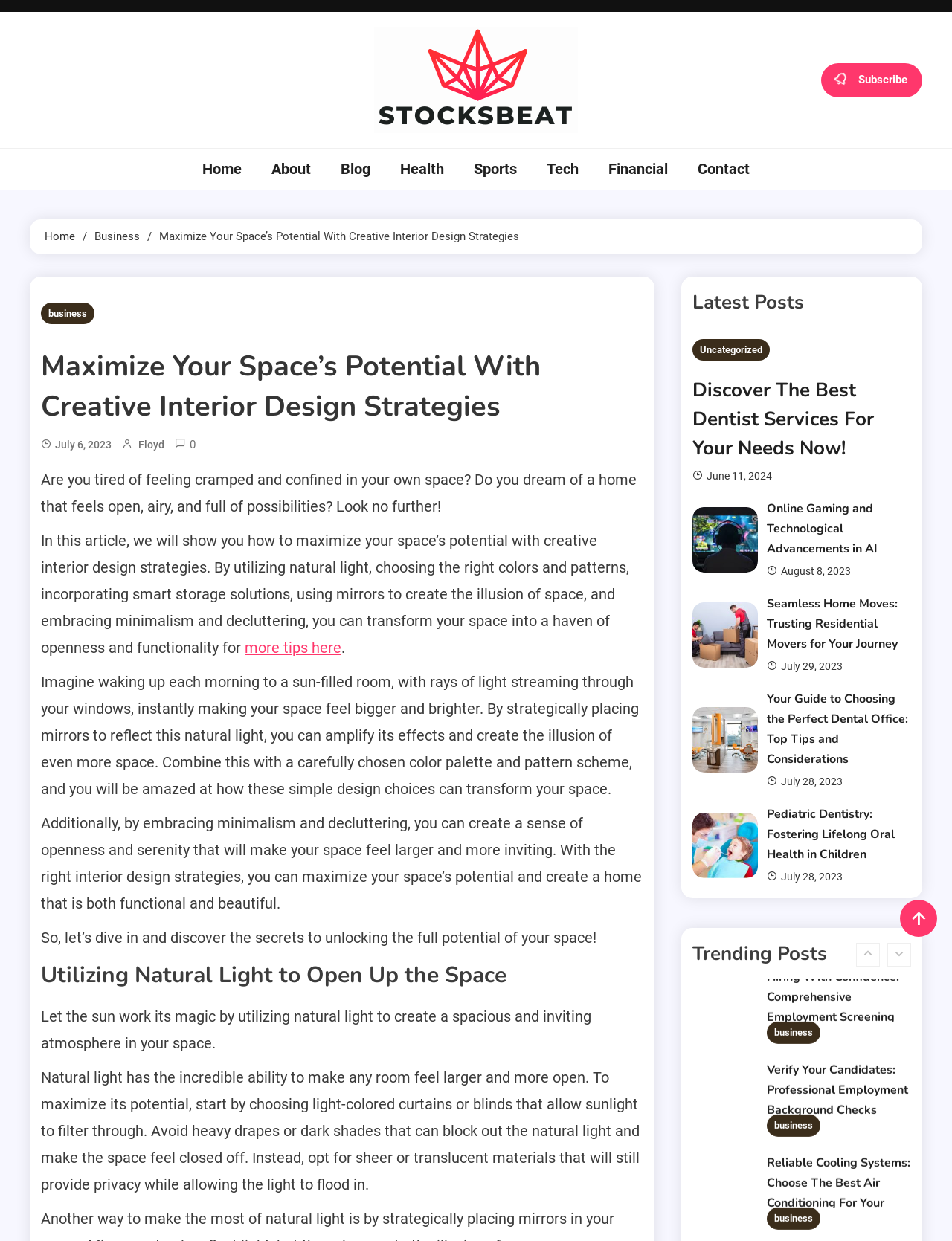How many latest posts are listed on the webpage?
Please use the visual content to give a single word or phrase answer.

4